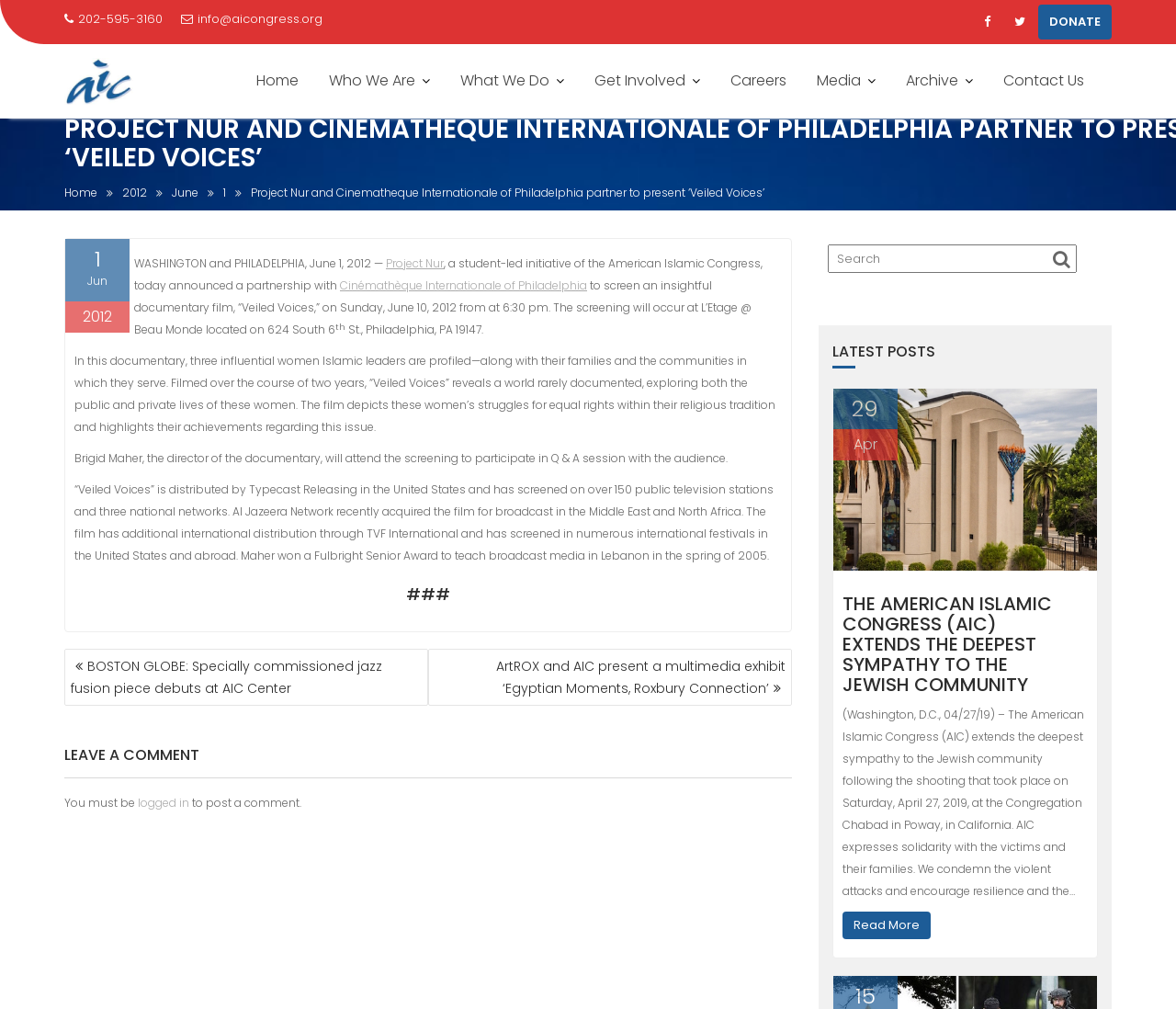Can you provide the bounding box coordinates for the element that should be clicked to implement the instruction: "Visit the 'Home' page"?

[0.206, 0.057, 0.266, 0.103]